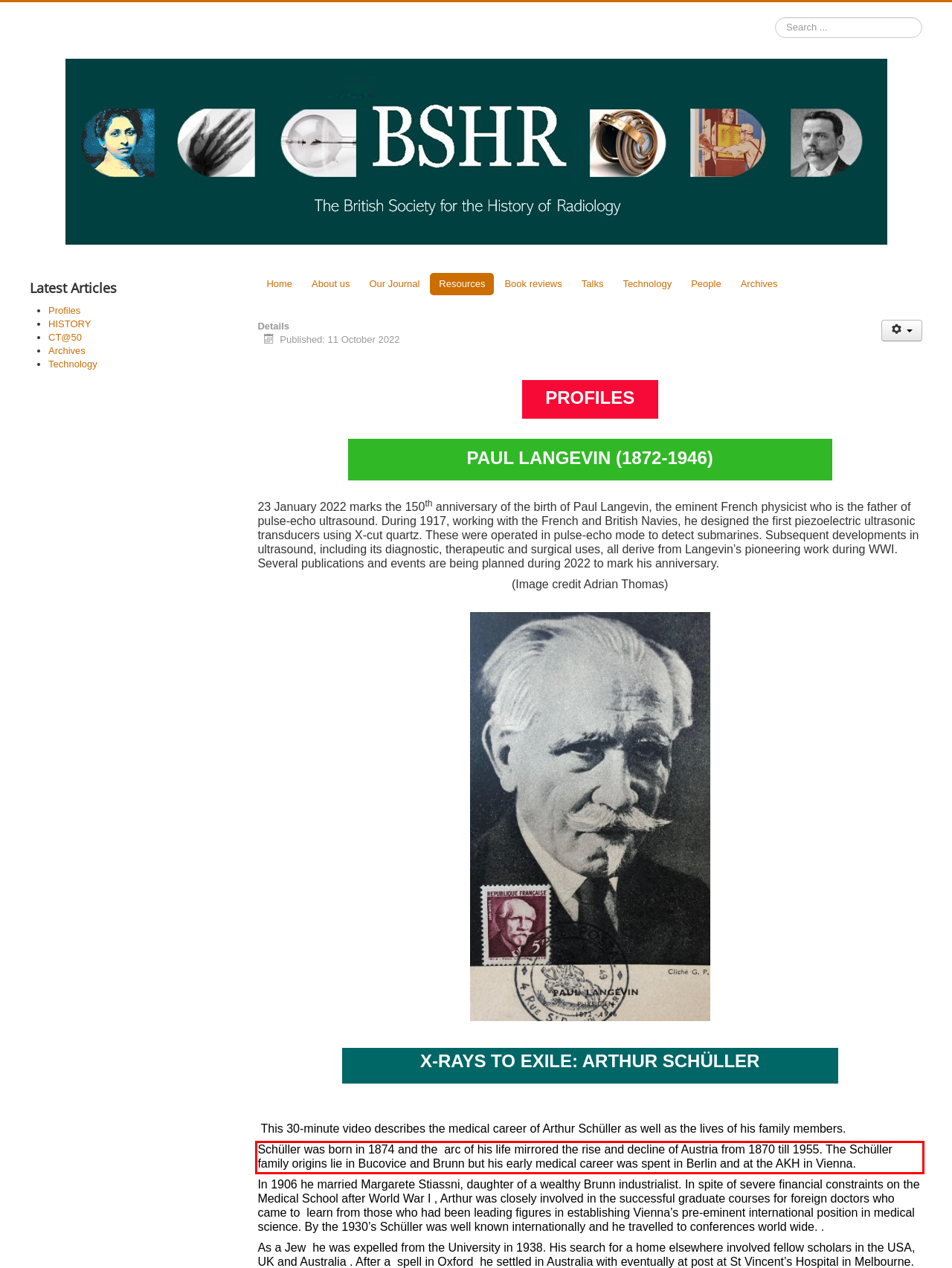You are provided with a screenshot of a webpage featuring a red rectangle bounding box. Extract the text content within this red bounding box using OCR.

Schüller was born in 1874 and the arc of his life mirrored the rise and decline of Austria from 1870 till 1955. The Schüller family origins lie in Bucovice and Brunn but his early medical career was spent in Berlin and at the AKH in Vienna.